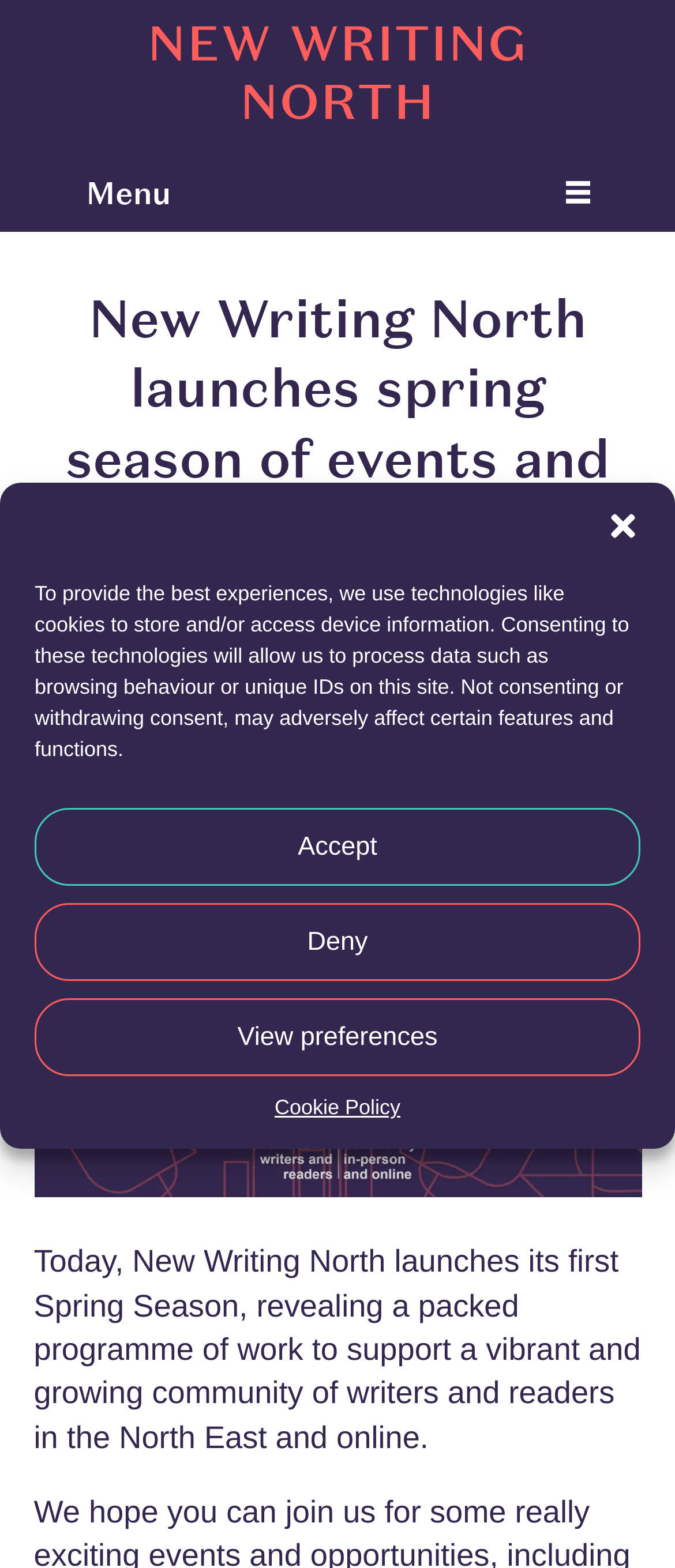What is the purpose of the search box?
Based on the image content, provide your answer in one word or a short phrase.

To search the website